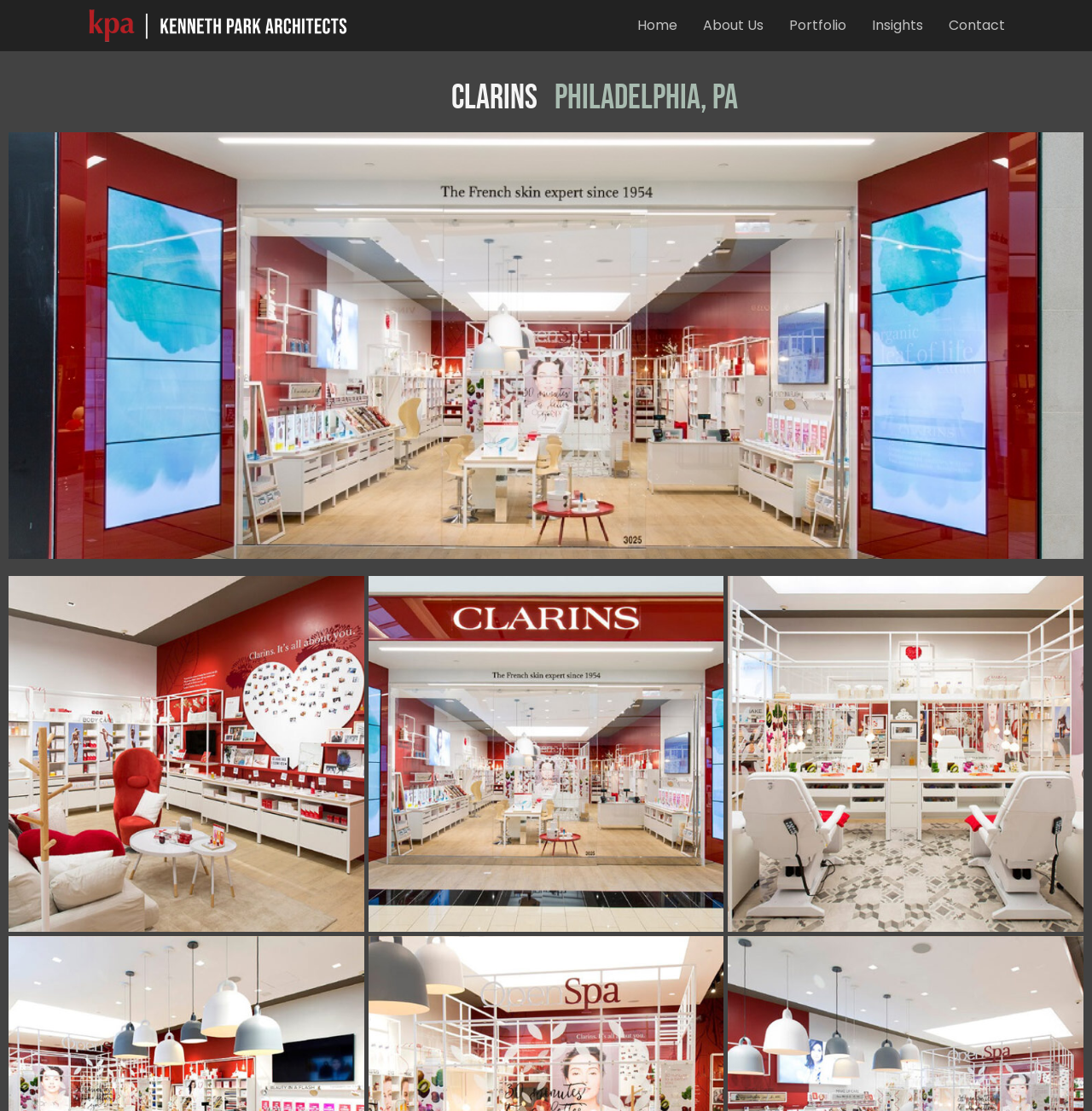Provide a comprehensive caption for the webpage.

The webpage is about Clarins, a retail store and treatment spa, with a flagship location in Philadelphia, PA. At the top, there are six navigation links: "Home", "About Us", "Portfolio", "Insights", and "Contact", aligned horizontally and centered. Below these links, there are two headings: "Clarins" and "PHILADELPHIA, PA", placed side by side, with "Clarins" on the left and "PHILADELPHIA, PA" on the right.

The main content of the page features a large image of the Clarins King of Prussia Mall in Philadelphia, taking up most of the page's width and height. Above this image, there is a heading with no text. Below the image, there are three links, each accompanied by an image, arranged horizontally and spaced evenly. These links and images are positioned near the bottom of the page.